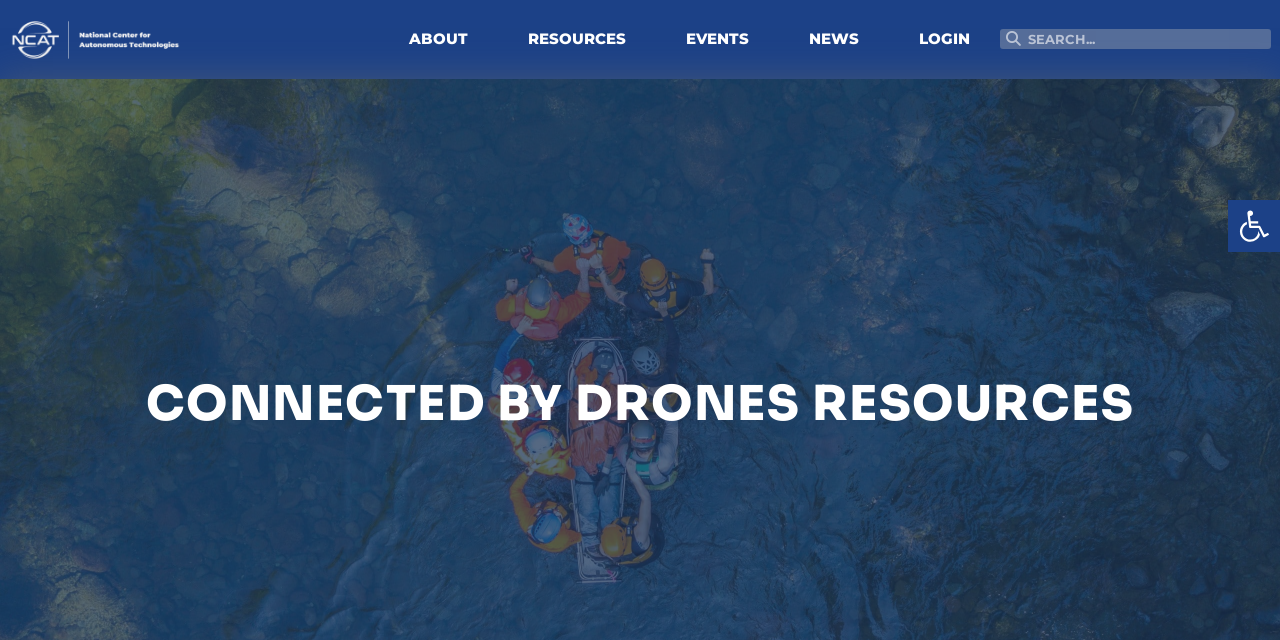Offer a comprehensive description of the webpage’s content and structure.

The webpage is titled "Connected By Drones – Resources - National Center for Autonomous Technology (NCAT)". At the top, there are five links in a row, namely "ABOUT", "RESOURCES", "EVENTS", "NEWS", and "LOGIN", taking up about half of the screen width. To the right of these links, there is a search bar with a "Search" label and a searchbox. 

Below the top navigation section, there is a prominent heading that reads "CONNECTED BY DRONES RESOURCES", spanning almost the entire width of the screen. 

In the top-right corner, there is a button labeled "Open toolbar Accessibility Tools", accompanied by an image of "Accessibility Tools".